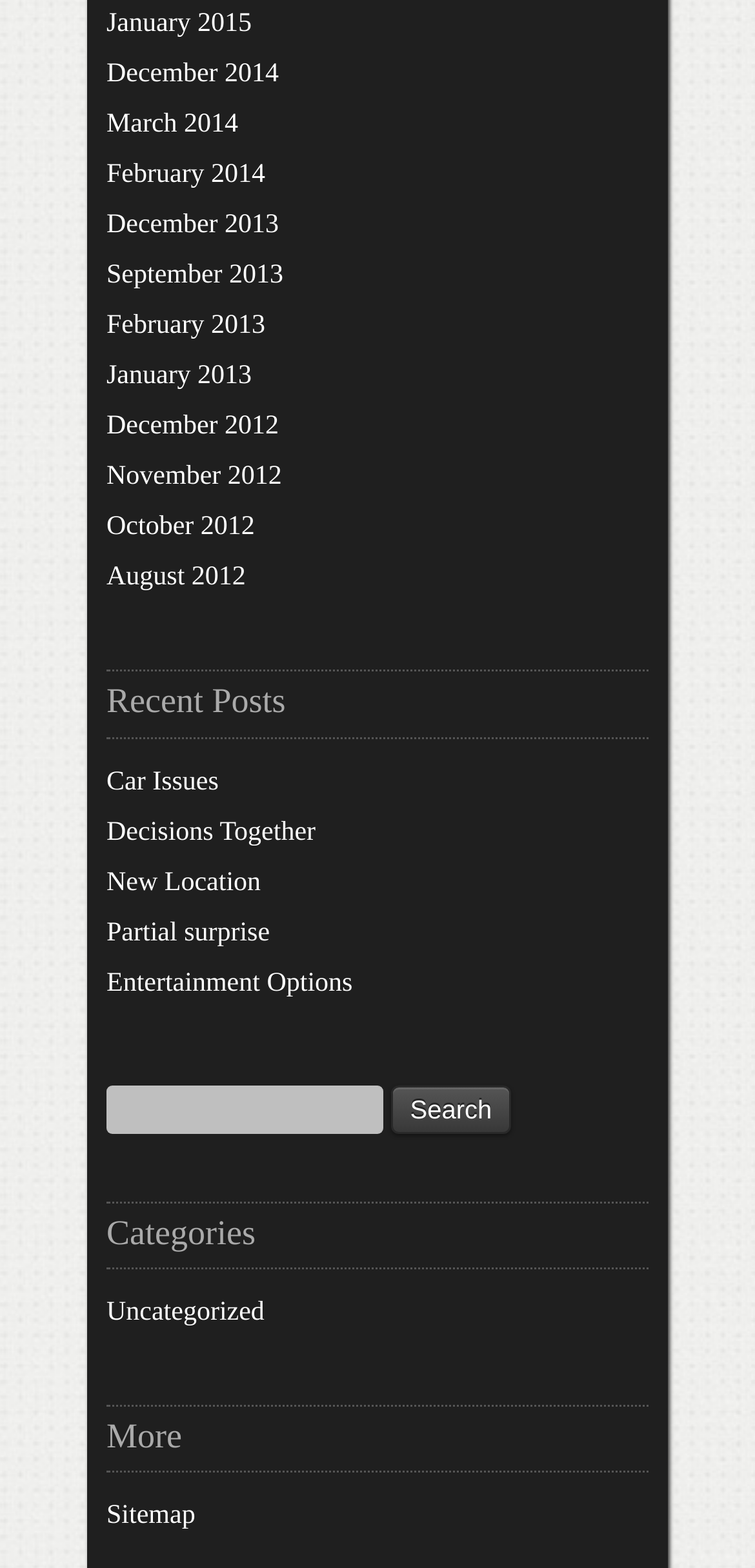Provide the bounding box coordinates of the UI element this sentence describes: "Uncategorized".

[0.141, 0.828, 0.35, 0.846]